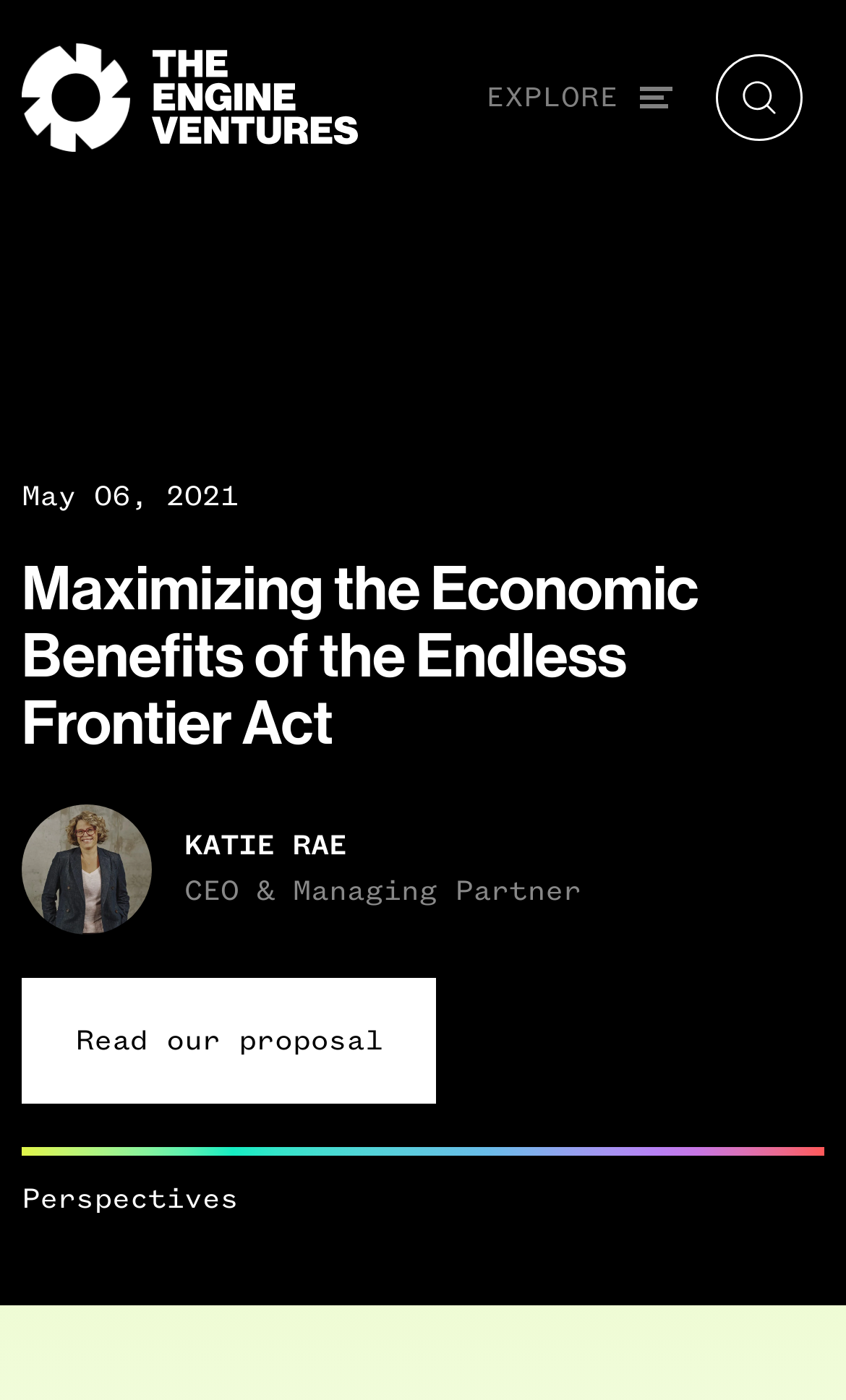Respond to the following query with just one word or a short phrase: 
How many sections are in the header?

4